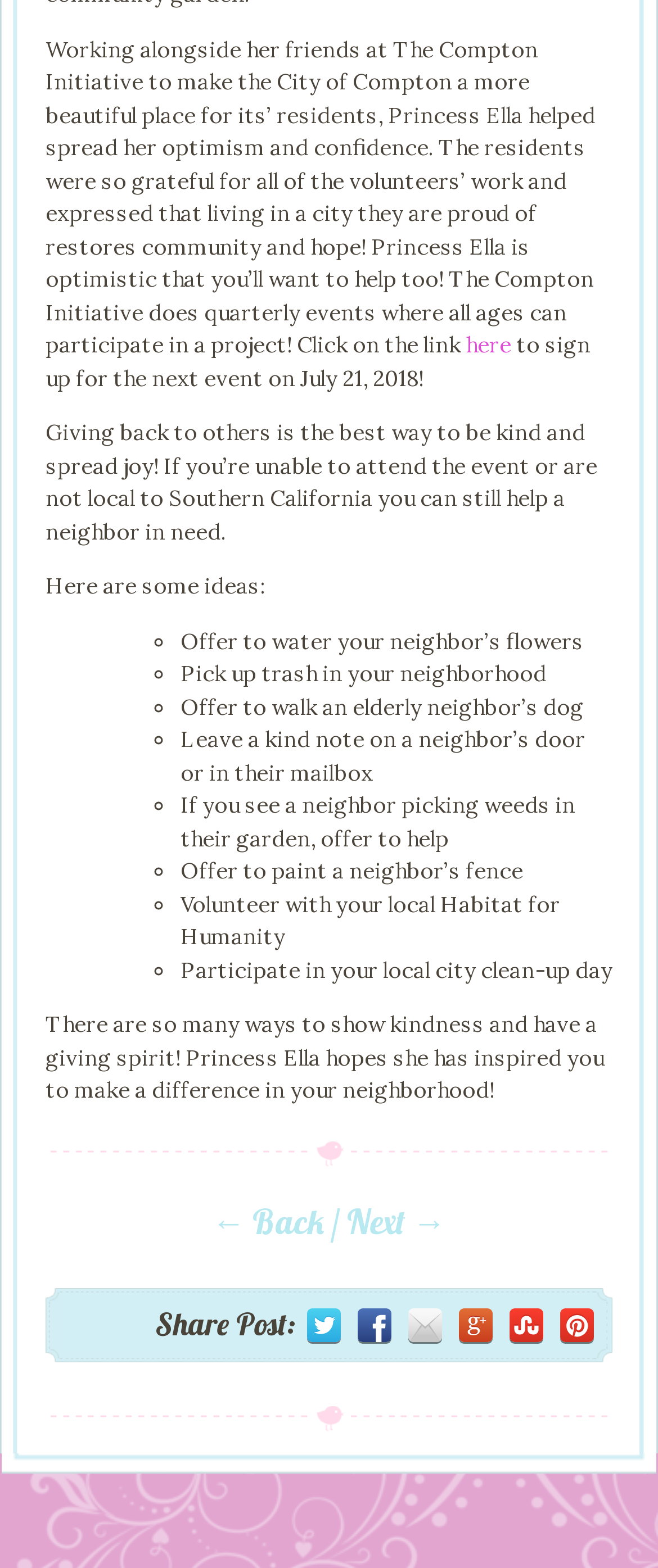Locate the bounding box coordinates of the region to be clicked to comply with the following instruction: "Click on the link to share on twitter". The coordinates must be four float numbers between 0 and 1, in the form [left, top, right, bottom].

[0.467, 0.835, 0.518, 0.856]